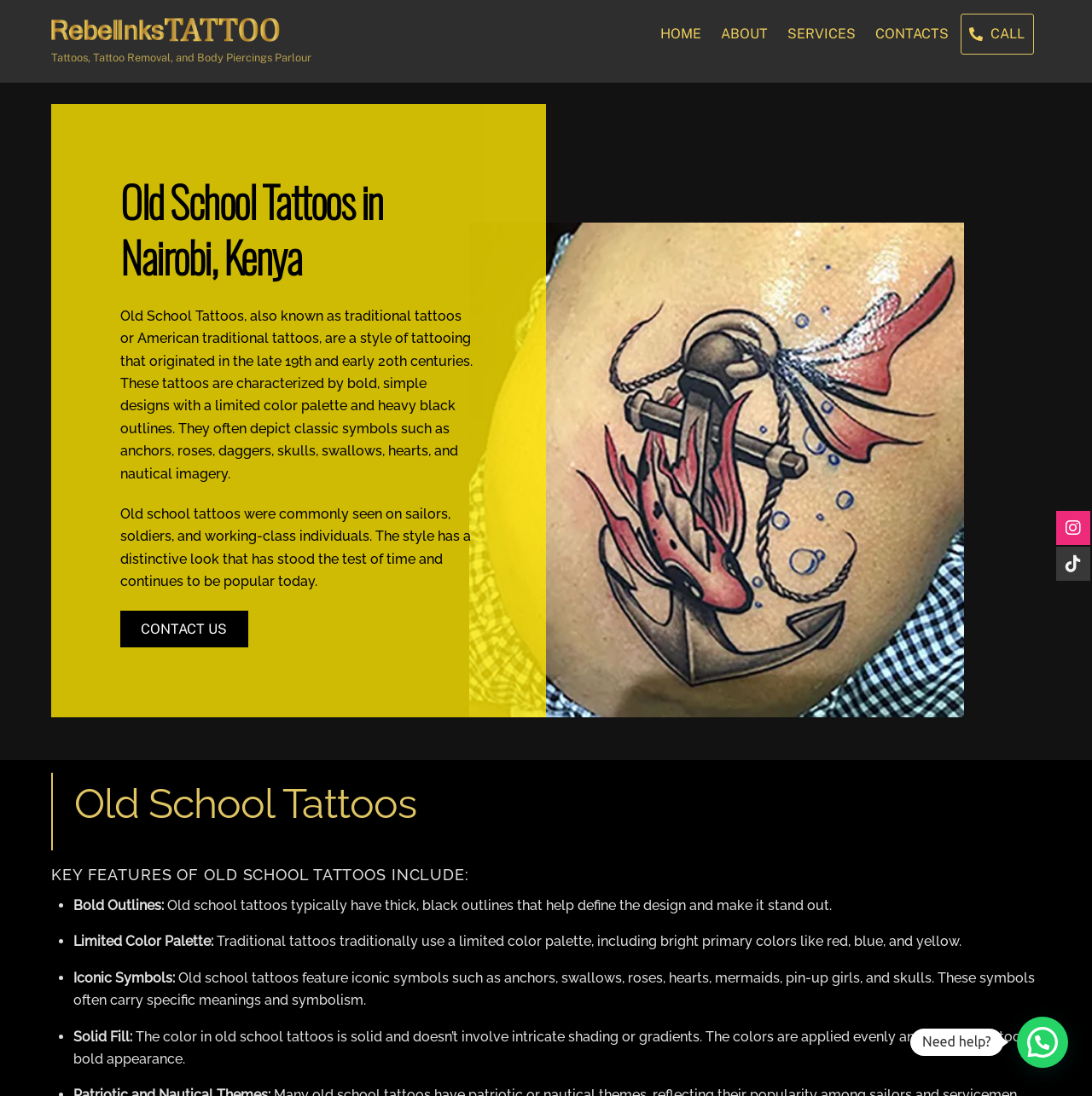What is the contact method provided on the webpage?
Answer the question with as much detail as you can, using the image as a reference.

I found the answer by looking at the top-right corner of the webpage, where it says 'CALL' and 'CONTACT US', which are likely contact methods provided by the tattoo parlour.